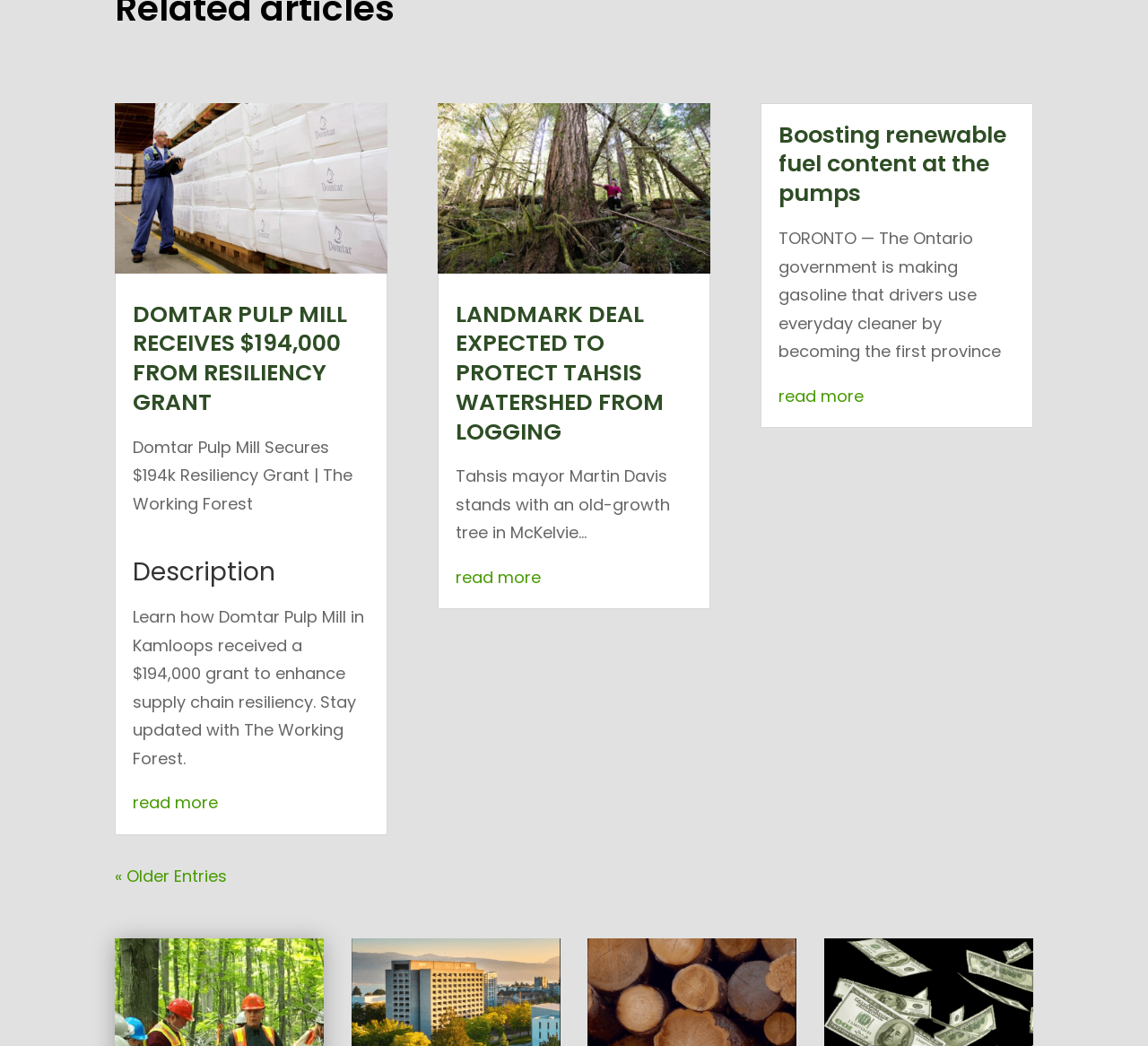Based on the image, provide a detailed response to the question:
What is the title of the first article?

I determined the title of the first article by looking at the text content of the first article element, which is 'DOMTAR PULP MILL RECEIVES $194,000 FROM RESILIENCY GRANT'.